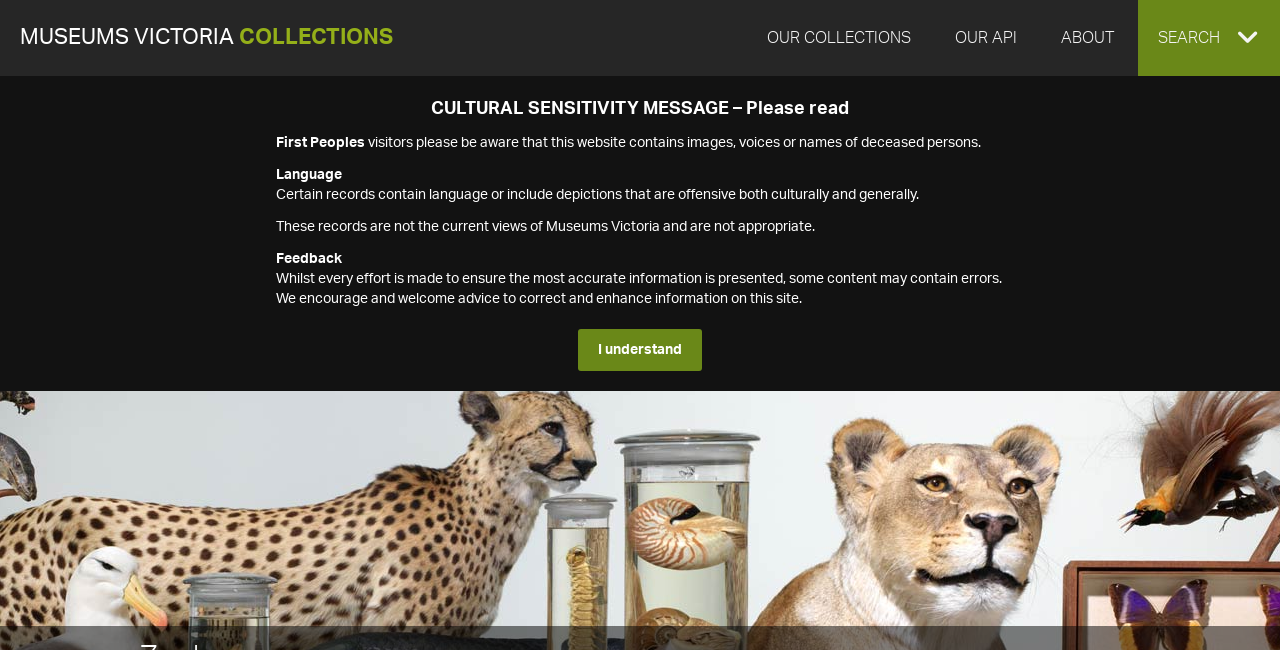Based on the image, please elaborate on the answer to the following question:
What should visitors be aware of?

I read the 'CULTURAL SENSITIVITY MESSAGE' which warns visitors that the website contains images, voices, or names of deceased persons, so visitors should be aware of this.